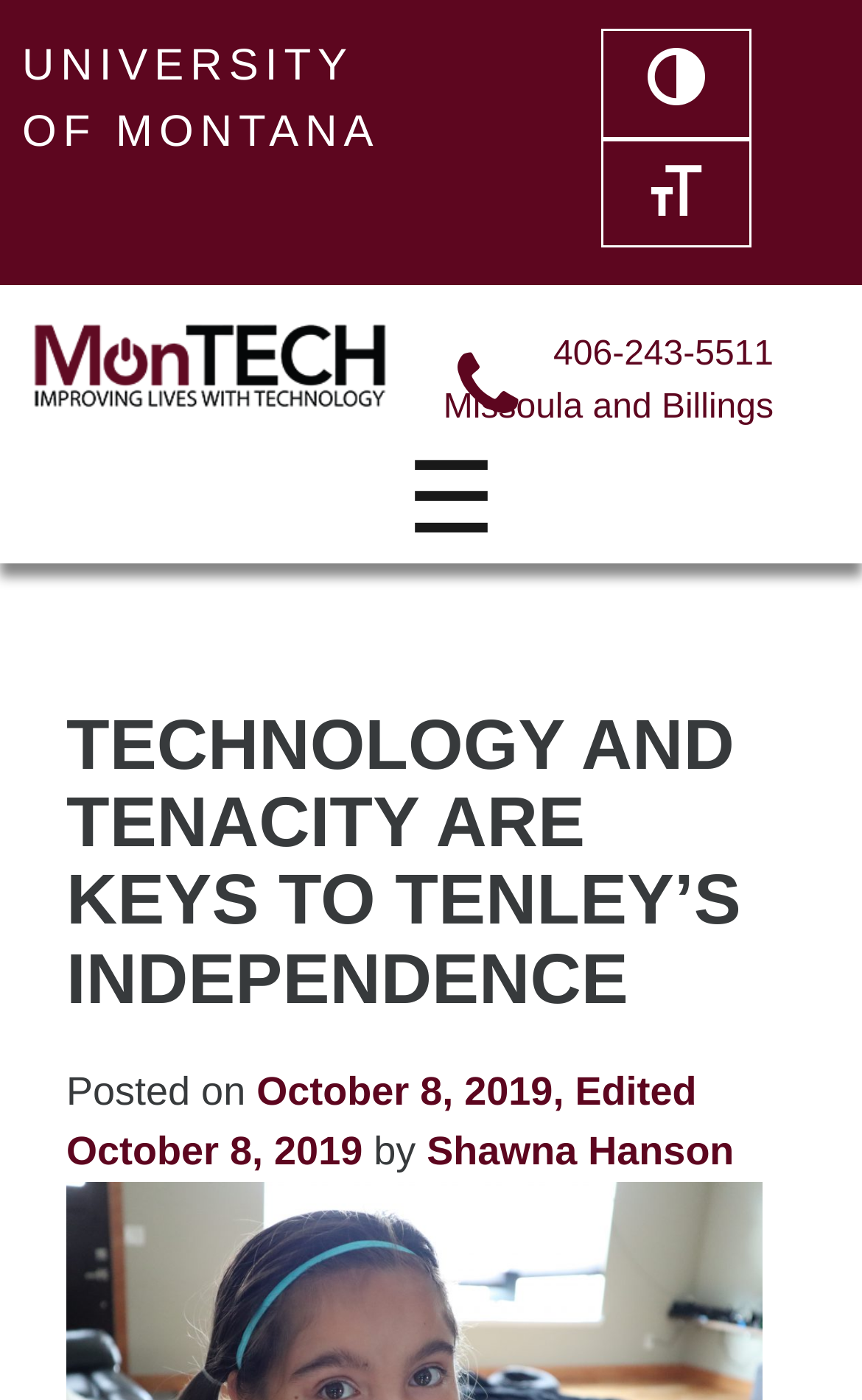Provide a thorough description of the webpage you see.

This webpage is about a story of a young girl named Tenley and her journey towards independence. At the top left corner, there is a link to the "UNIVERSITY OF MONTANA" and a "montech logo" image with a link below it. To the right of these elements, there are two buttons, likely for navigation or social media. Below the logo, there is a phone number "406-243-5511" and a location "Missoula and Billings". 

A toggle navigation button is located at the top right corner, with a "☰" symbol. Below this button, the main content of the webpage begins. The title of the article "TECHNOLOGY AND TENACITY ARE KEYS TO TENLEY’S INDEPENDENCE" is prominently displayed, followed by a posting date "October 8, 2019, Edited October 8, 2019" and the author's name "Shawna Hanson". The article then tells the story of Tenley, with a description of a video showing her climbing up on a bench while Disney's Moana plays in the background.